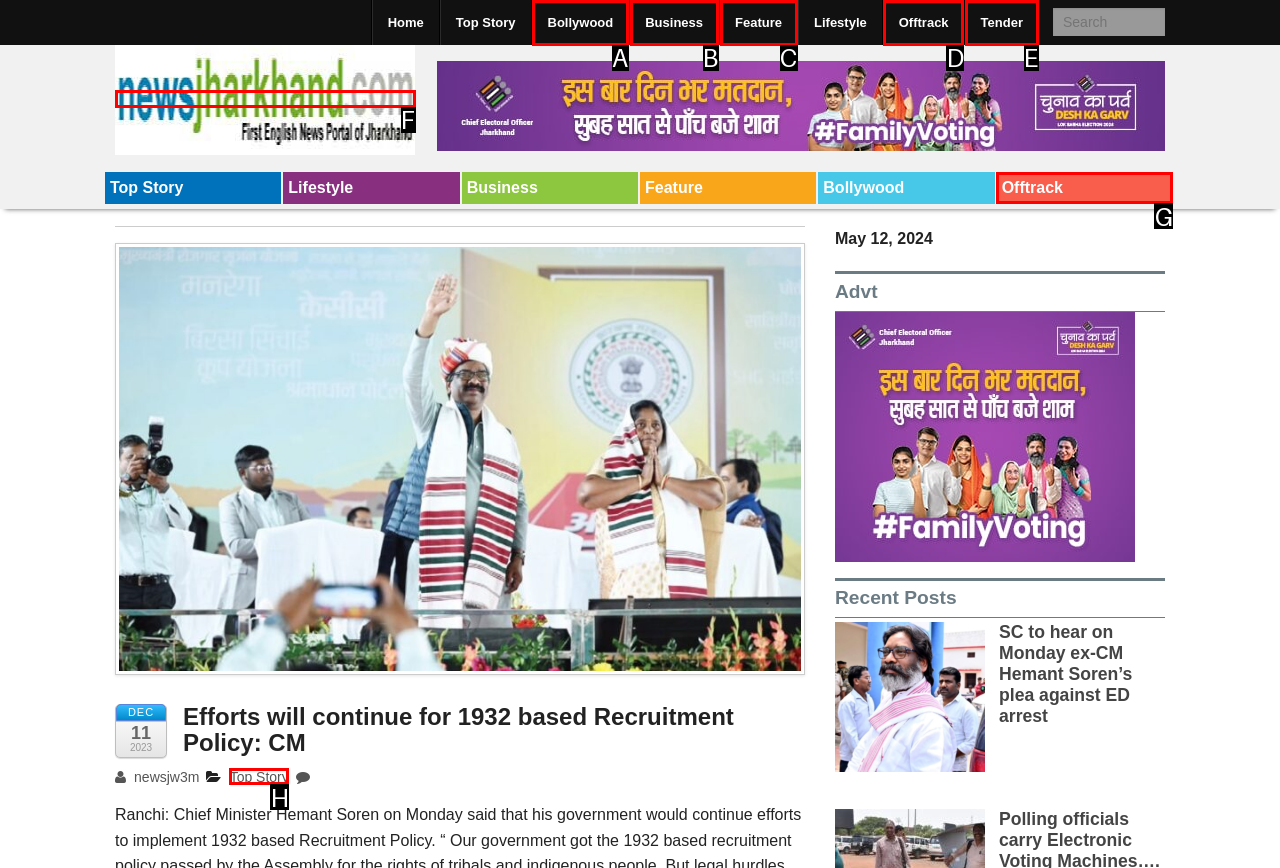From the given choices, identify the element that matches: Offtrack
Answer with the letter of the selected option.

G